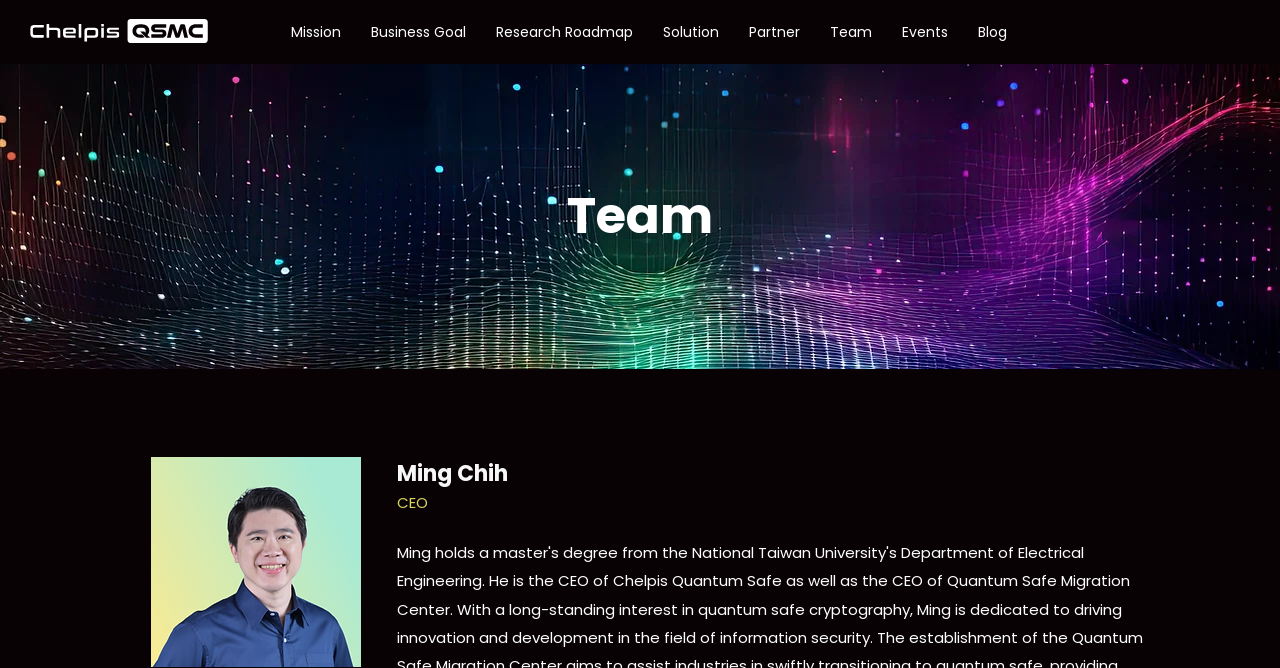Locate the bounding box coordinates of the element you need to click to accomplish the task described by this instruction: "Click on the Mission link".

[0.216, 0.025, 0.278, 0.07]